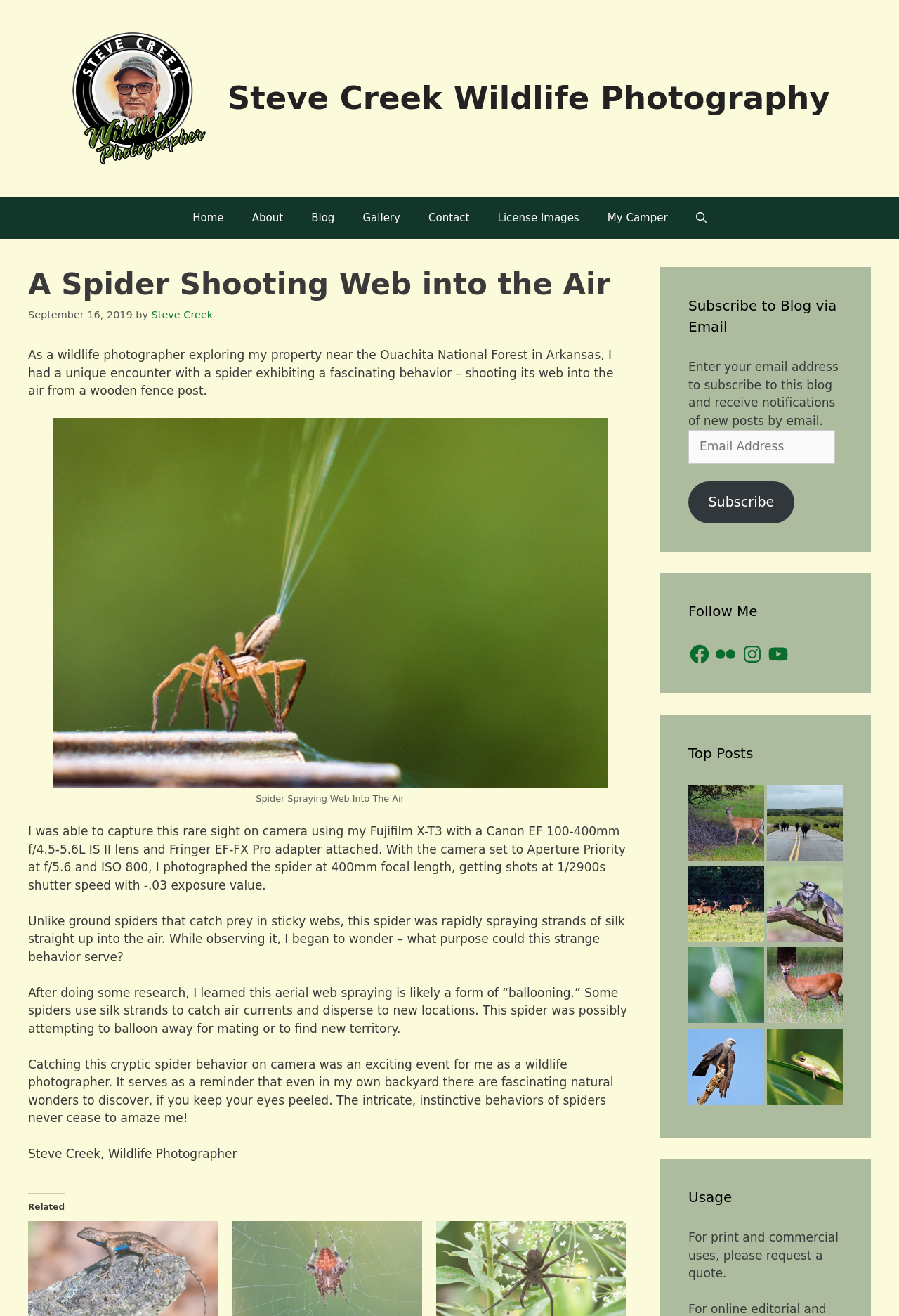Identify the bounding box of the UI element described as follows: "aria-label="Open Search Bar"". Provide the coordinates as four float numbers in the range of 0 to 1 [left, top, right, bottom].

[0.758, 0.149, 0.801, 0.182]